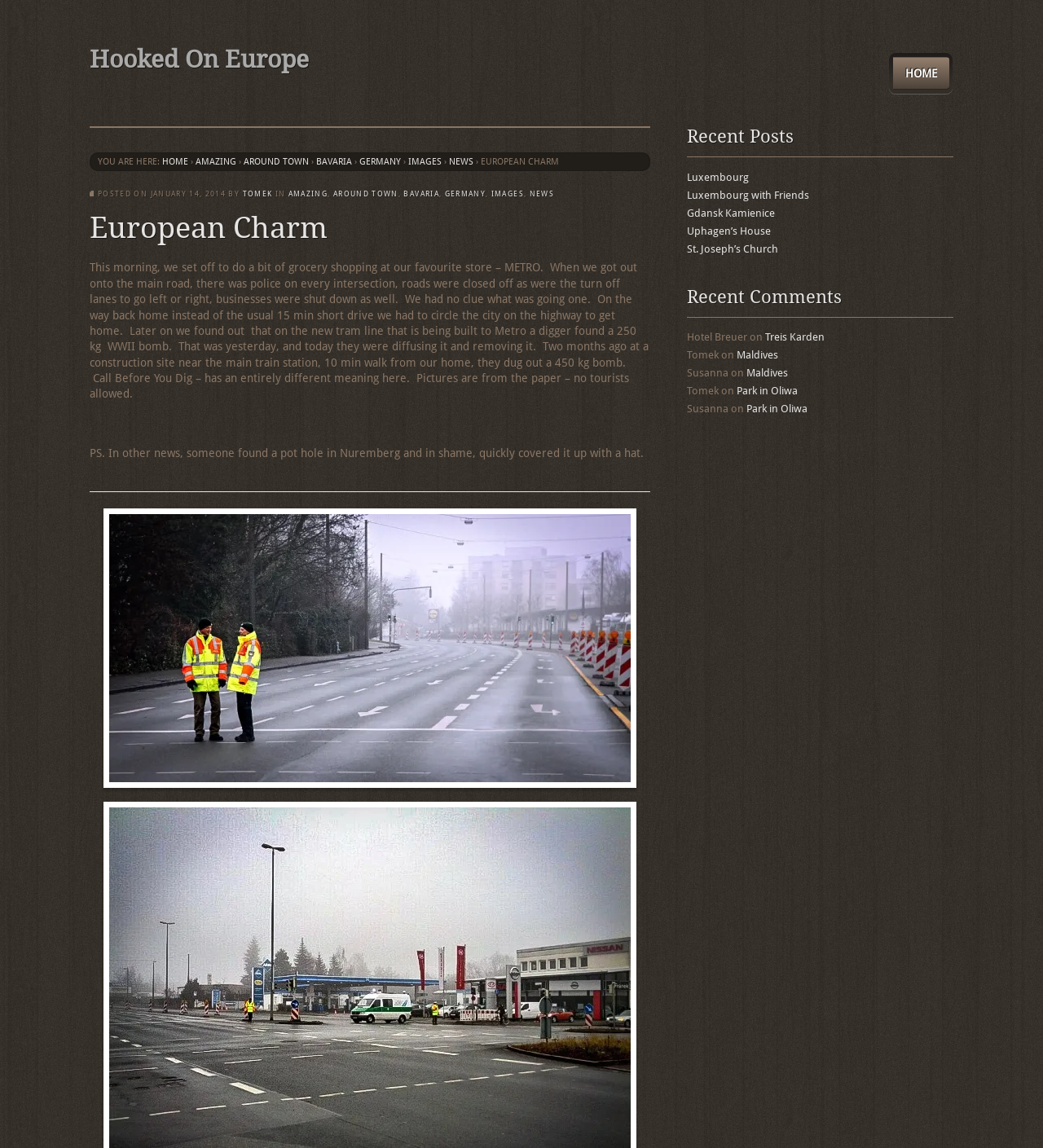What is the name of the store mentioned in the article?
Refer to the image and provide a thorough answer to the question.

The article mentions that the author went to do some grocery shopping at their favourite store, which is METRO. This information can be found in the main text of the article.